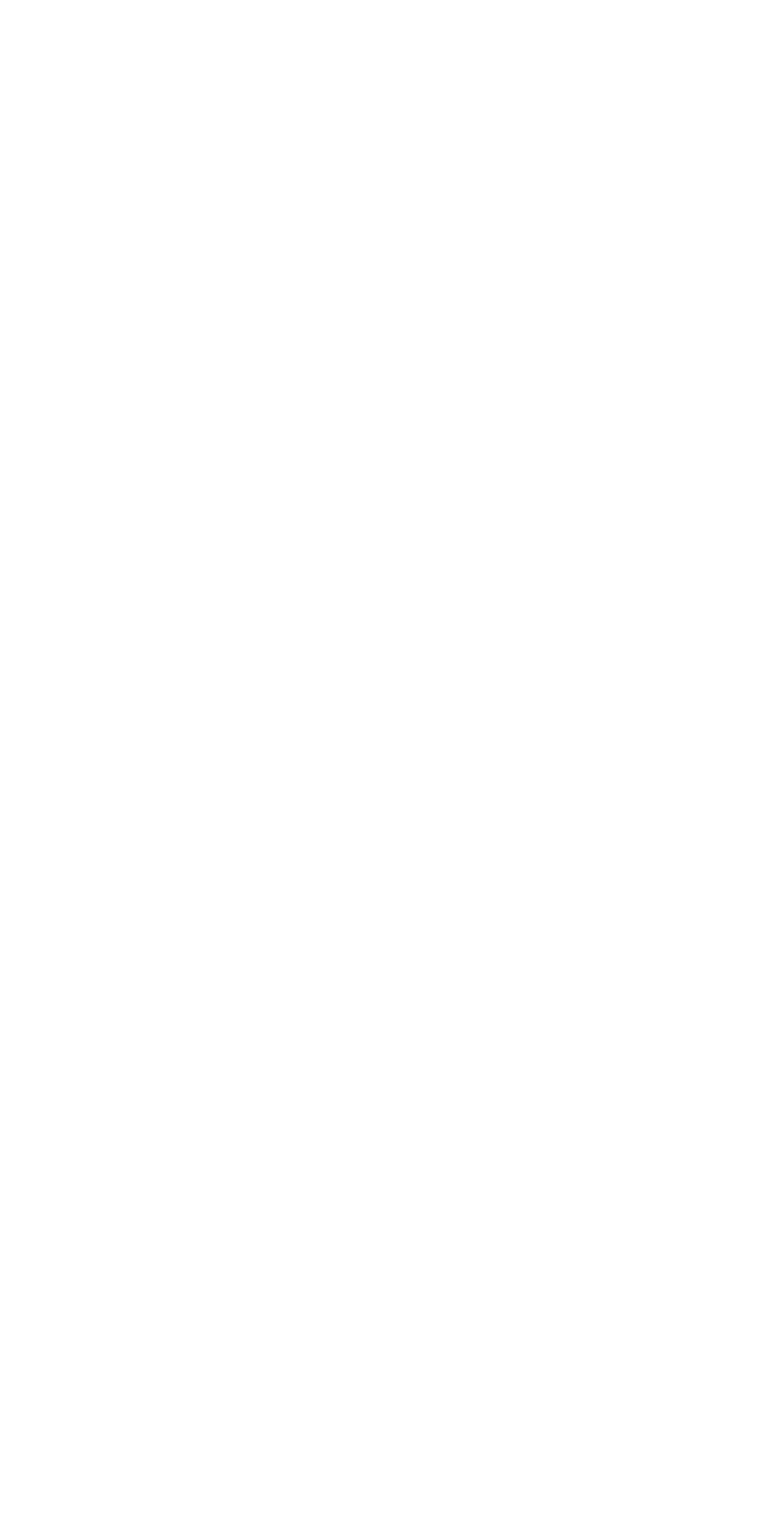Using the elements shown in the image, answer the question comprehensively: What is the purpose of the 'CREATE AN ACCOUNT' section?

The 'CREATE AN ACCOUNT' section contains a link 'SIGN UP NOW', which suggests that the purpose of this section is to allow users to create an account by signing up.